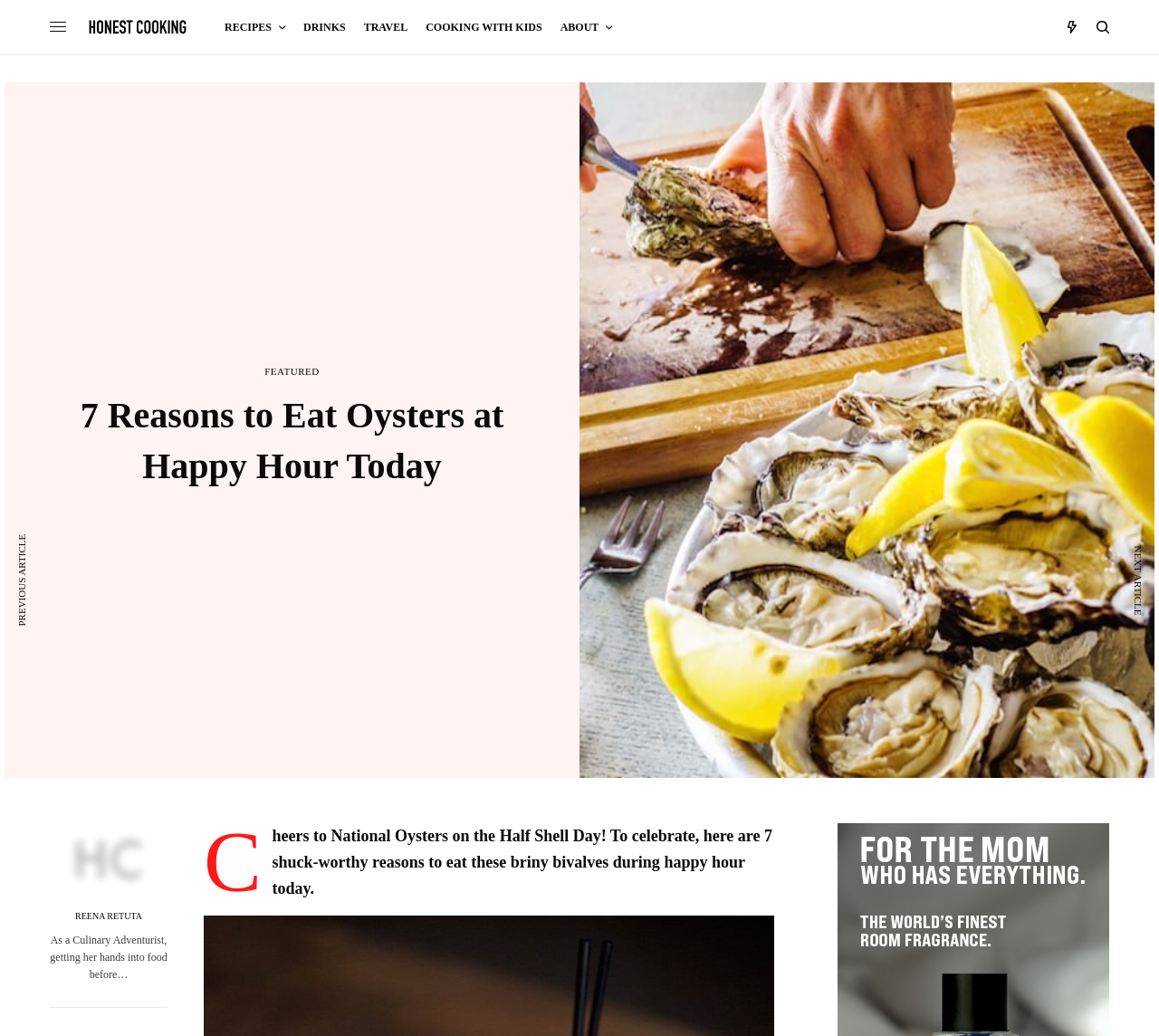Identify the bounding box coordinates of the clickable region to carry out the given instruction: "Search for submissions".

None